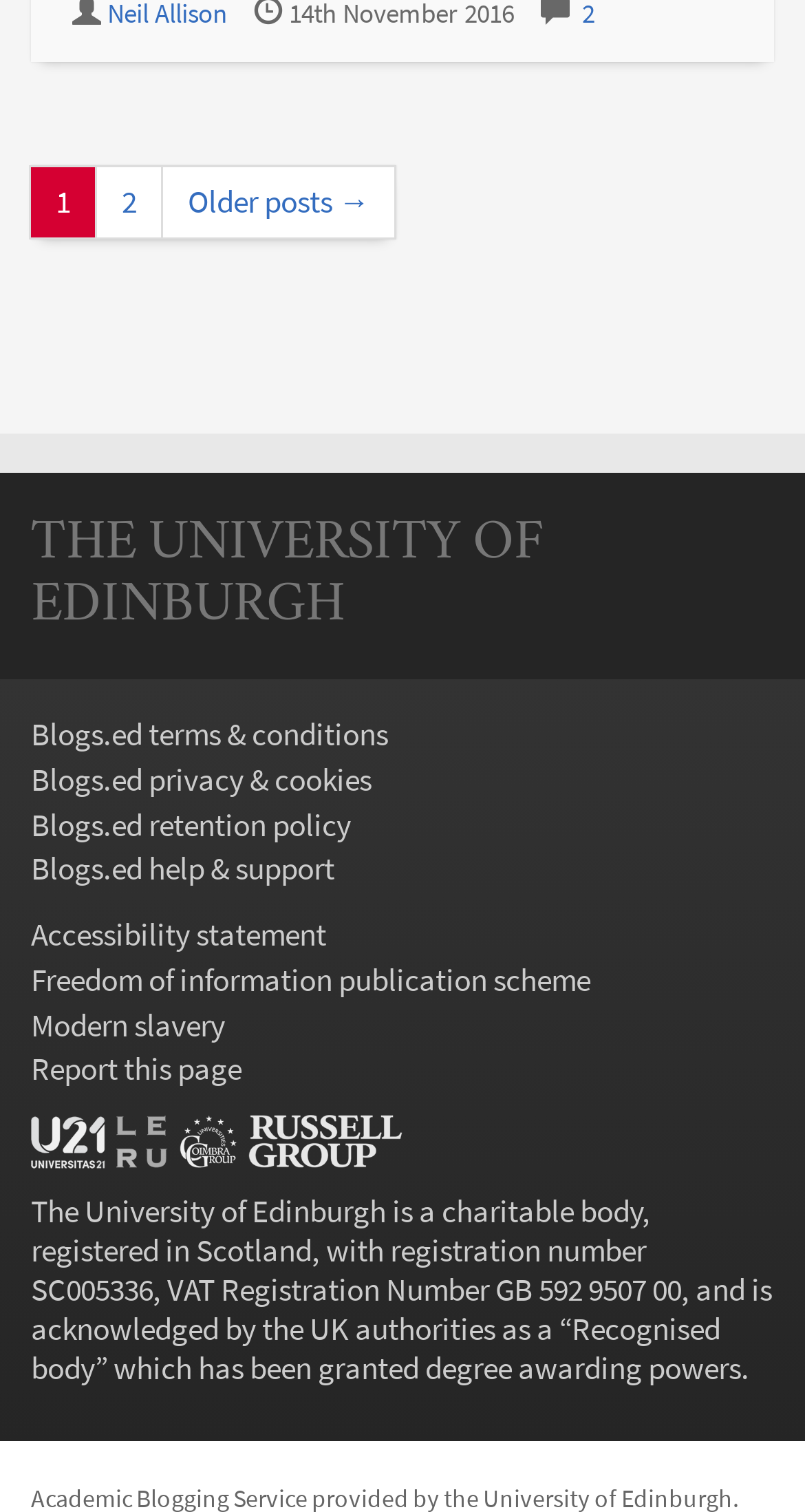Find the bounding box coordinates of the clickable area required to complete the following action: "read university affiliations".

[0.038, 0.736, 0.962, 0.774]